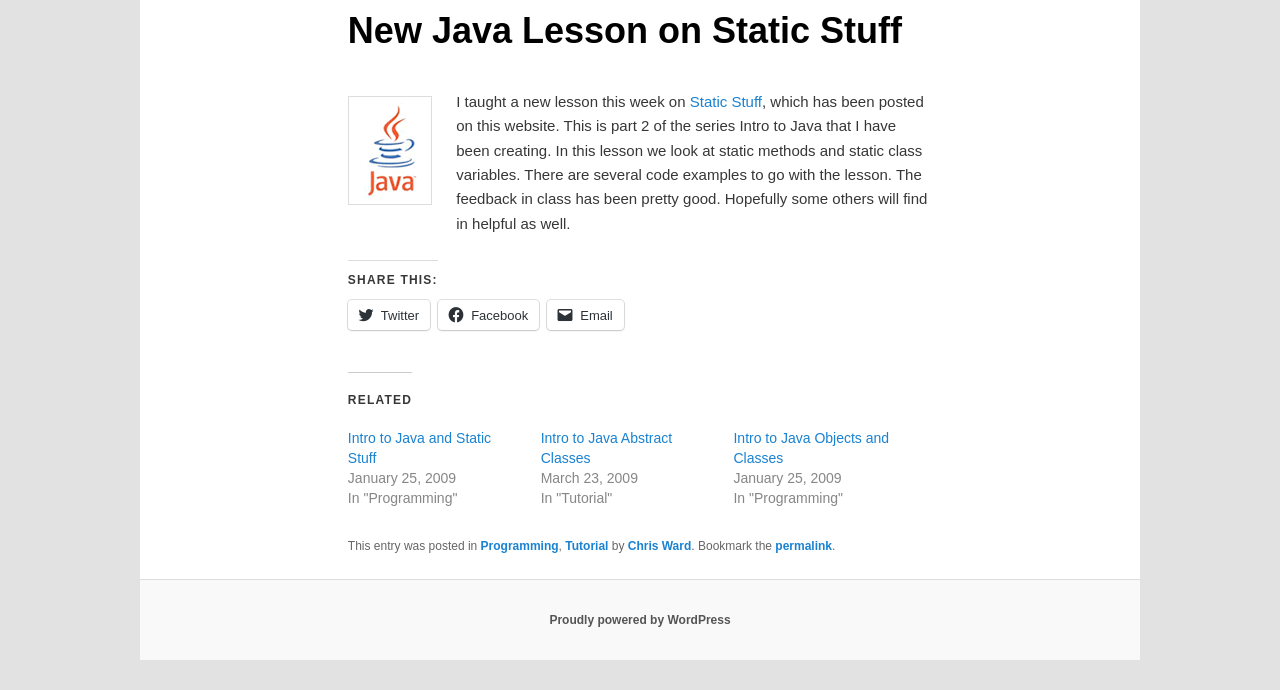Find the bounding box of the web element that fits this description: "Log in / Sign up".

None